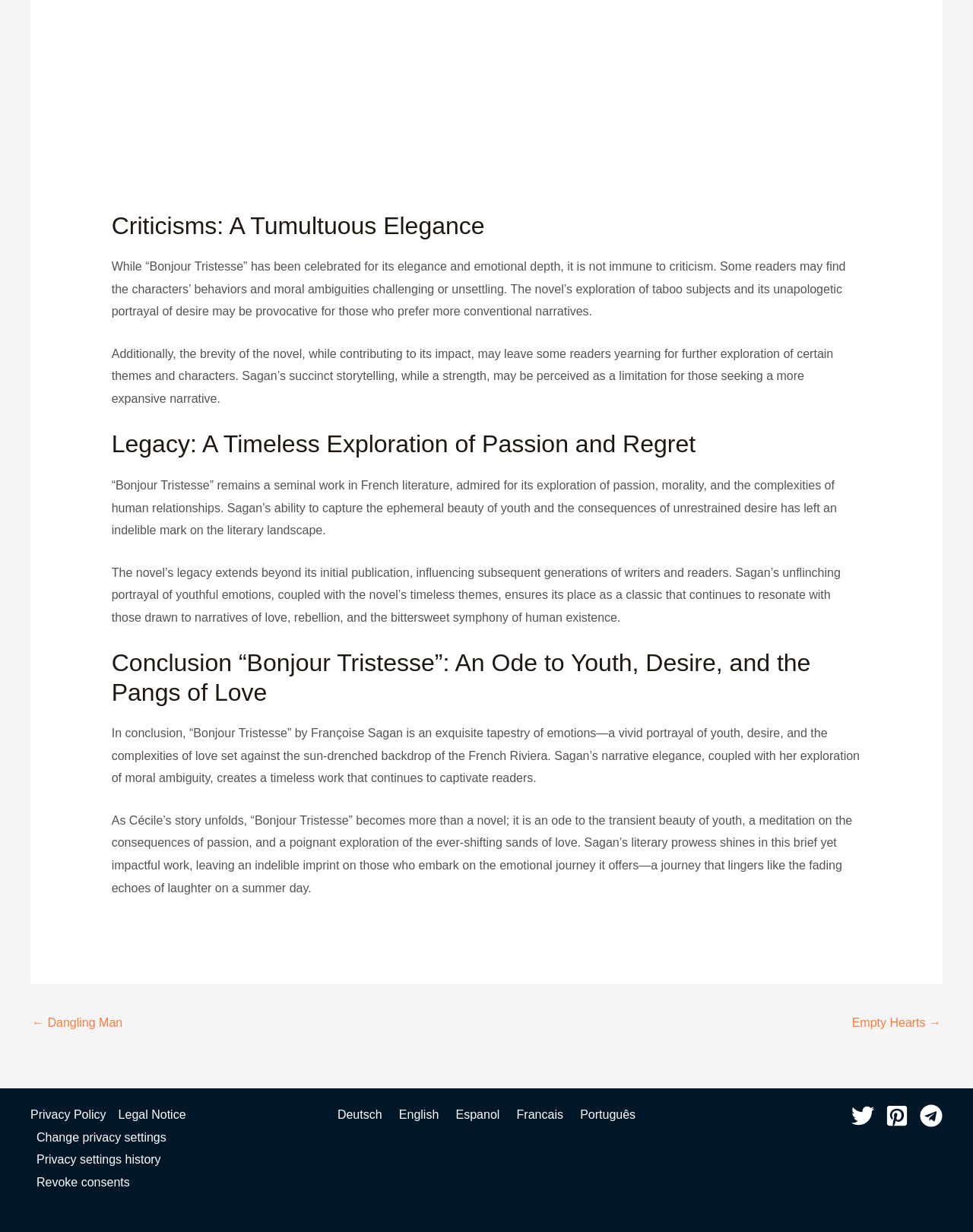Could you indicate the bounding box coordinates of the region to click in order to complete this instruction: "Click the 'Empty Hearts →' link".

[0.876, 0.82, 0.967, 0.843]